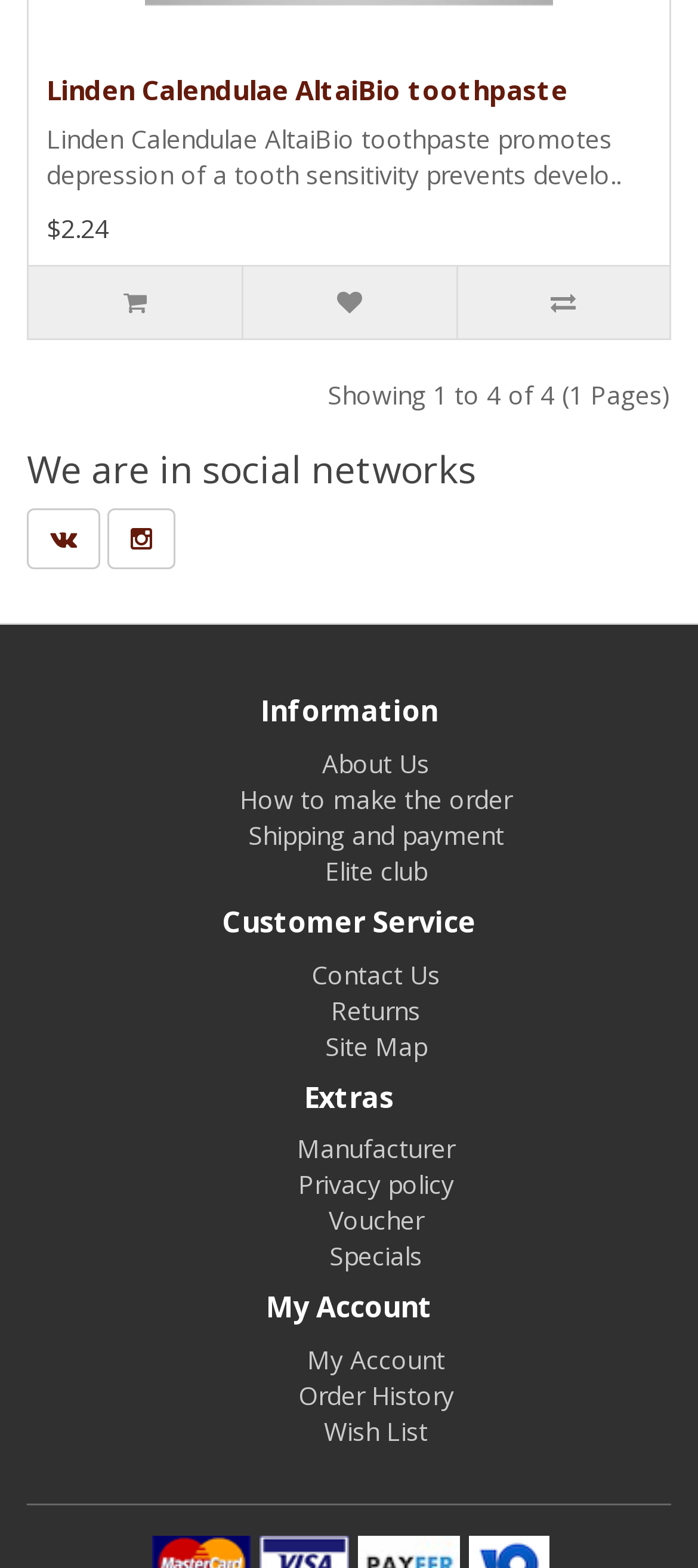Specify the bounding box coordinates of the area to click in order to execute this command: 'Visit manufacturer website'. The coordinates should consist of four float numbers ranging from 0 to 1, and should be formatted as [left, top, right, bottom].

[0.426, 0.722, 0.651, 0.743]